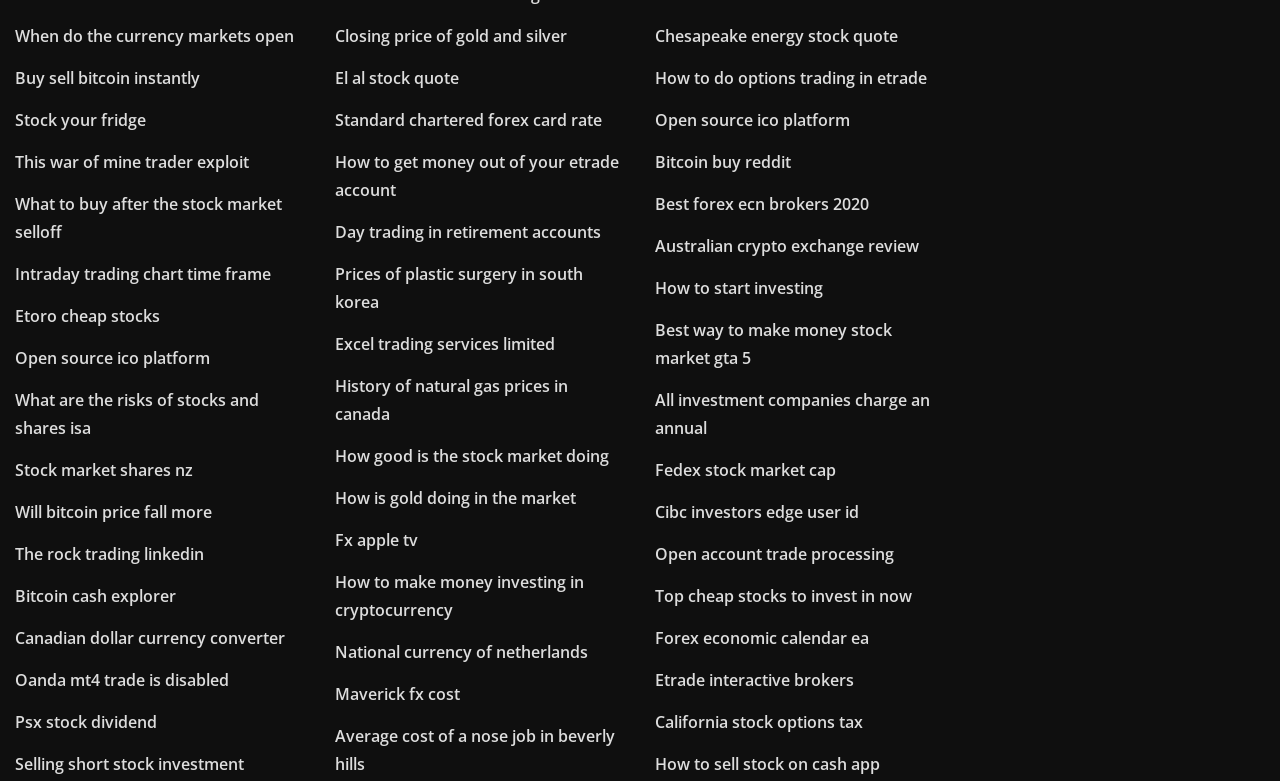Calculate the bounding box coordinates for the UI element based on the following description: "Psx stock dividend". Ensure the coordinates are four float numbers between 0 and 1, i.e., [left, top, right, bottom].

[0.012, 0.911, 0.123, 0.939]